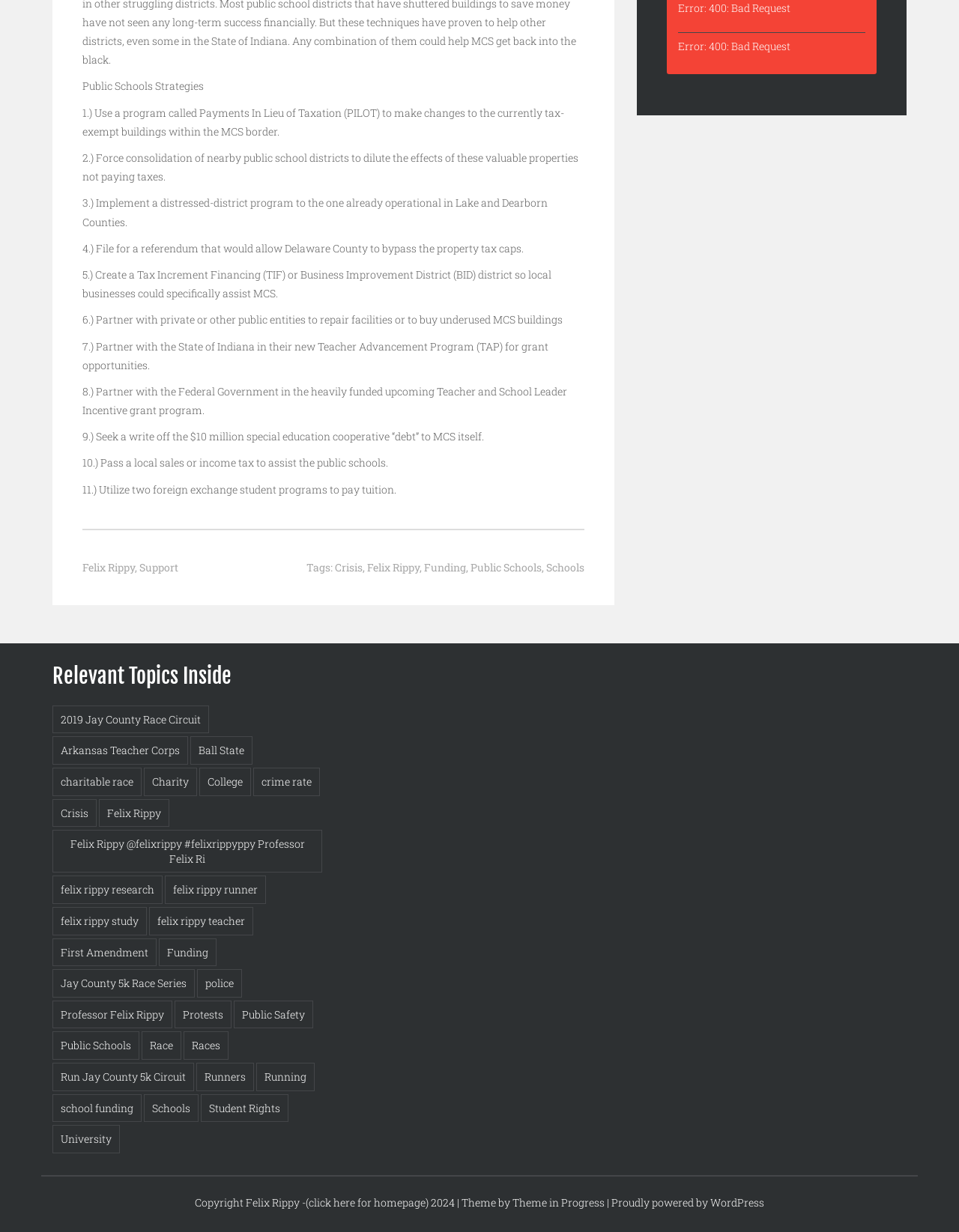Could you highlight the region that needs to be clicked to execute the instruction: "Click on the link 'Public Schools'"?

[0.491, 0.455, 0.565, 0.466]